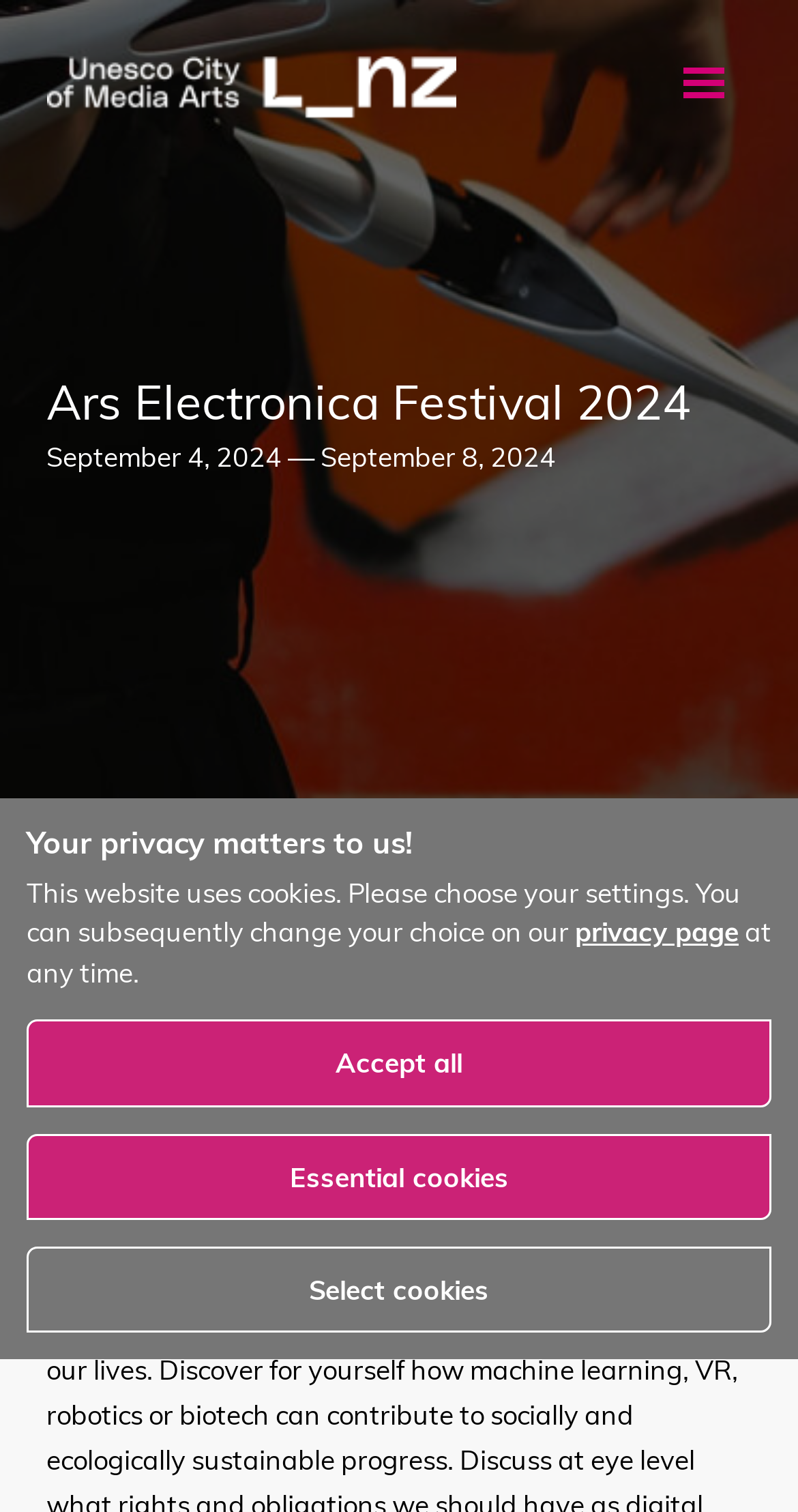Use a single word or phrase to answer the following:
What is the name of the city associated with the festival?

Linz